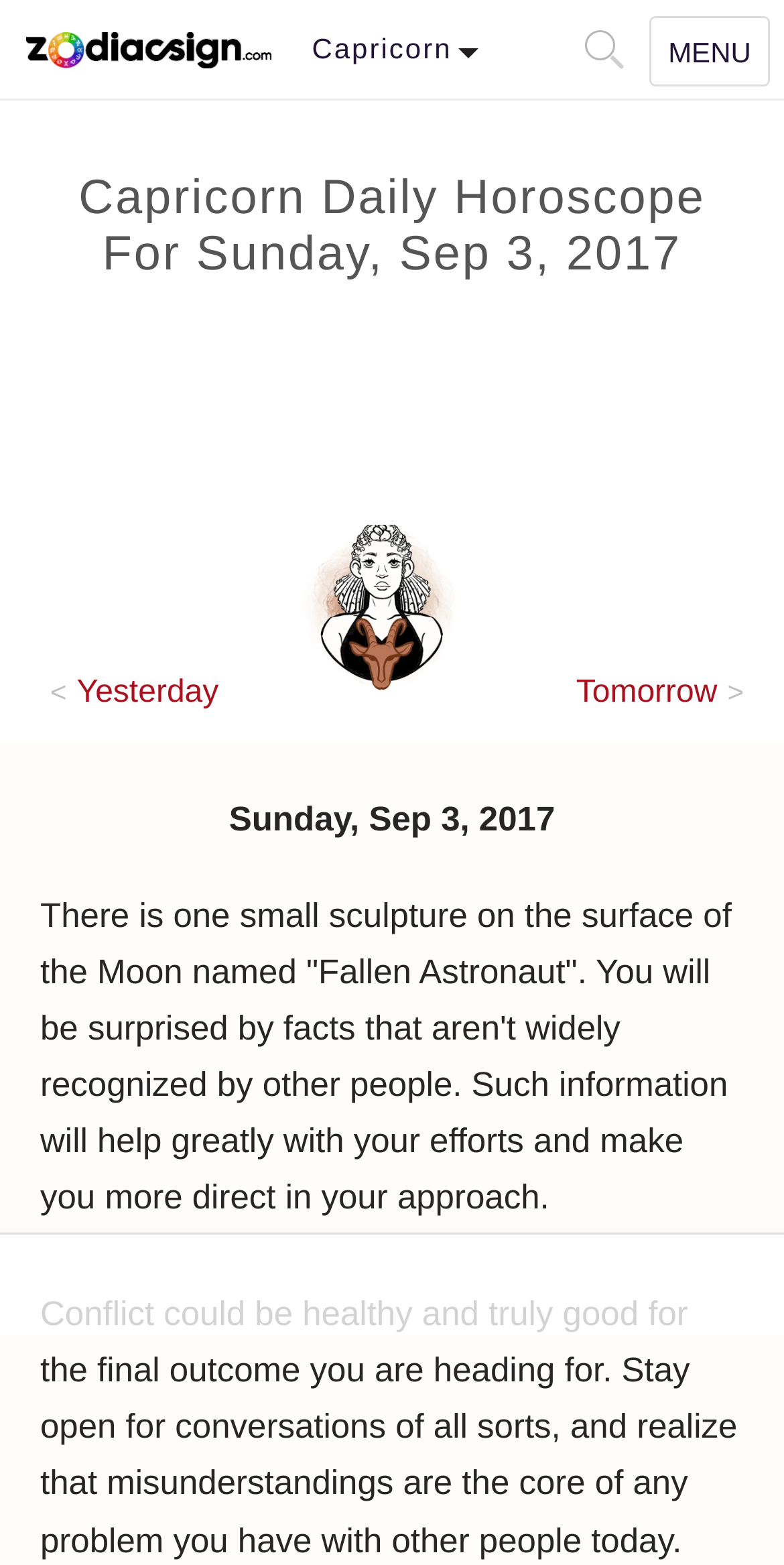Locate the headline of the webpage and generate its content.

Capricorn Daily Horoscope For Sunday, Sep 3, 2017